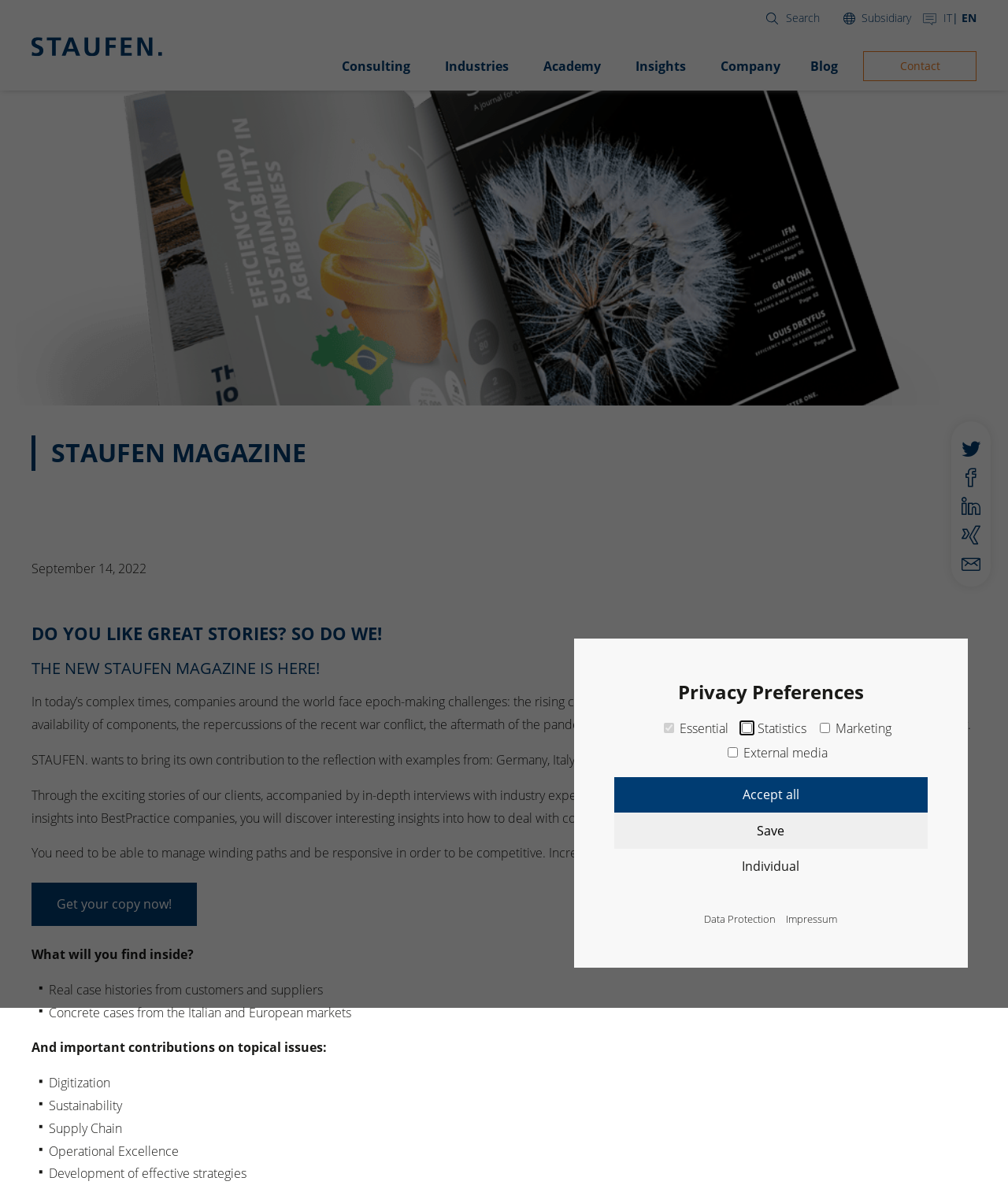Offer an in-depth caption of the entire webpage.

The webpage is titled "STAUFEN MAGAZINE - Staufen" and appears to be a magazine website. At the top of the page, there is a dialog box titled "Privacy Preferences" that takes up most of the width of the page. This dialog box contains several checkboxes, including "Essential", "Statistics", "Marketing", and "External media", which are arranged horizontally and are roughly centered within the dialog box. The "Essential" checkbox is disabled and checked, while the others are unchecked. 

Below the checkboxes, there are three buttons: "Accept all", "Save", and "Individual", which are also arranged horizontally and are centered within the dialog box. 

At the bottom of the dialog box, there are two links: "Data Protection" and "Impressum", which are positioned side by side. The dialog box itself takes up about 85% of the page's height, leaving a small margin at the bottom.